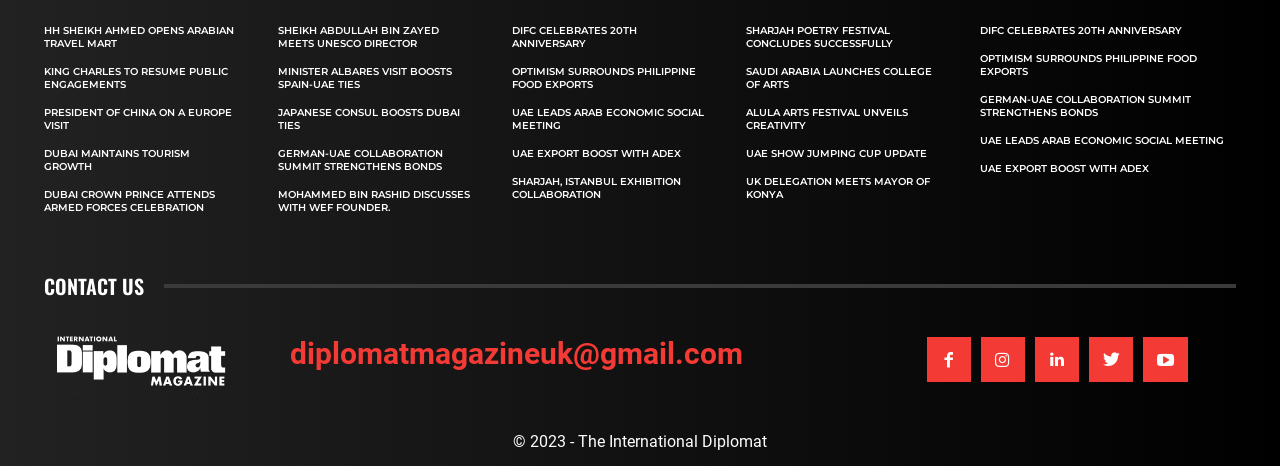Can you identify the bounding box coordinates of the clickable region needed to carry out this instruction: 'Click on the logo'? The coordinates should be four float numbers within the range of 0 to 1, stated as [left, top, right, bottom].

[0.044, 0.7, 0.177, 0.843]